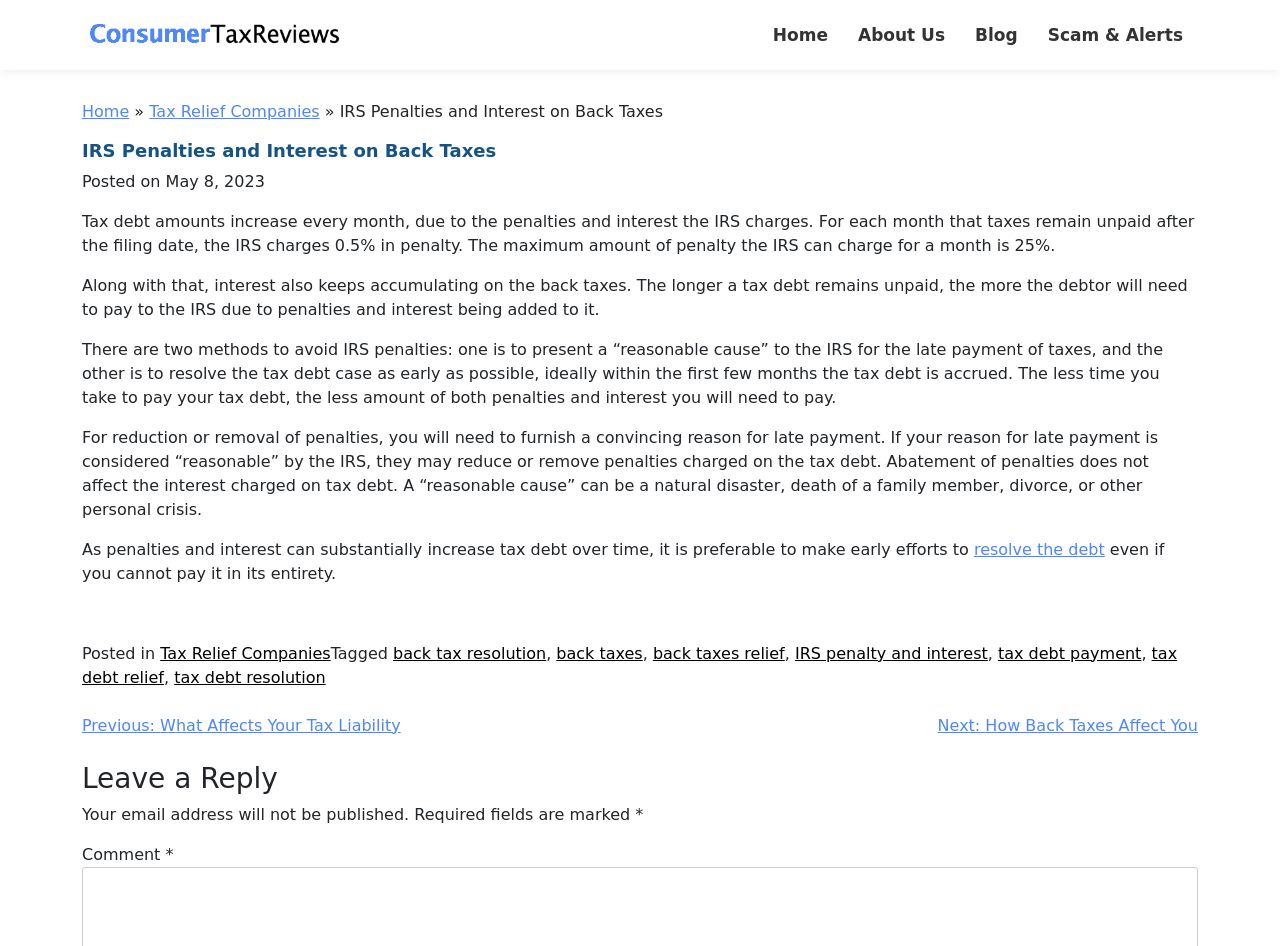Please determine the bounding box coordinates of the area that needs to be clicked to complete this task: 'Click the 'resolve the debt' link'. The coordinates must be four float numbers between 0 and 1, formatted as [left, top, right, bottom].

[0.761, 0.57, 0.863, 0.59]